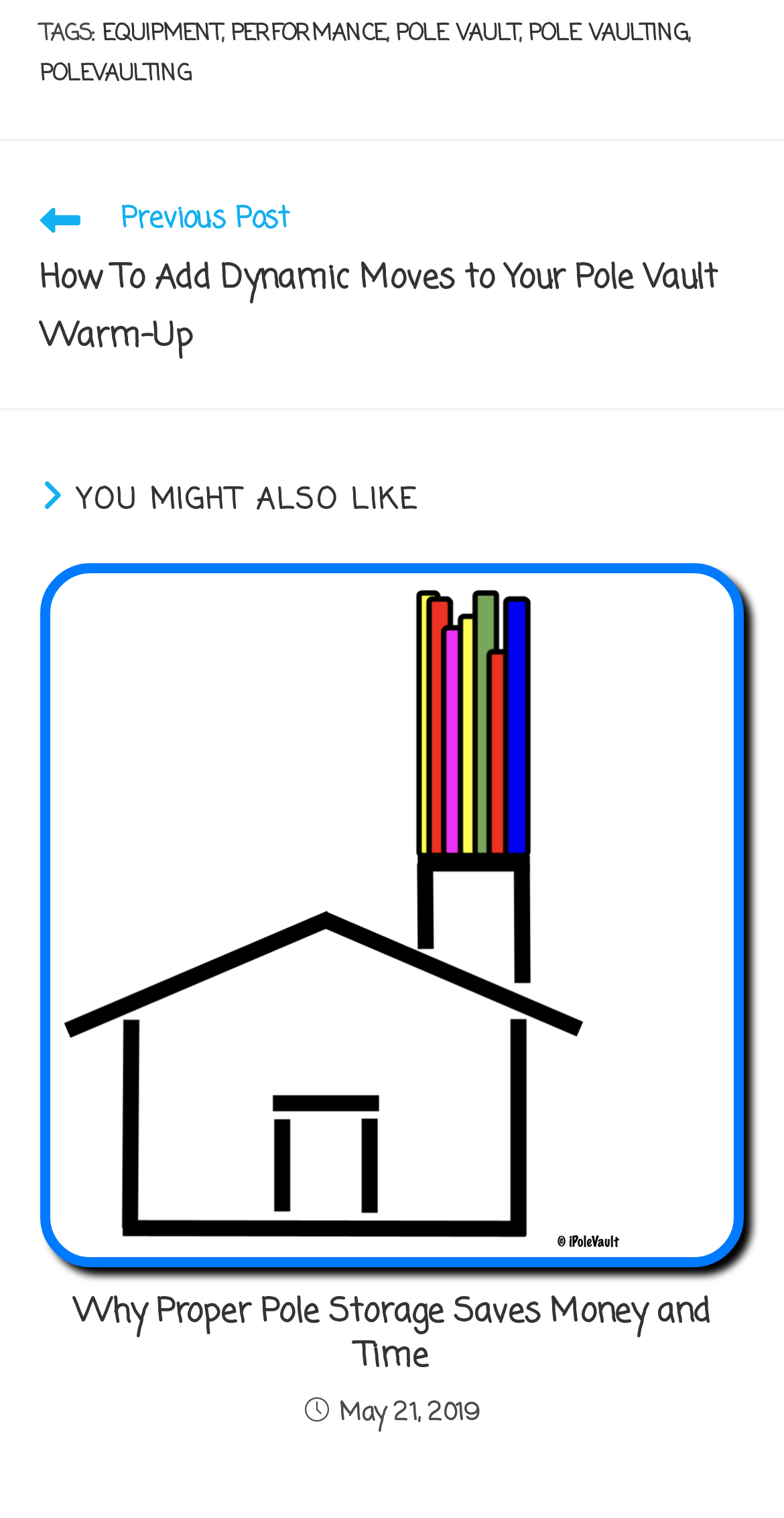Please identify the bounding box coordinates of the element that needs to be clicked to execute the following command: "Read more articles". Provide the bounding box using four float numbers between 0 and 1, formatted as [left, top, right, bottom].

[0.0, 0.091, 1.0, 0.242]